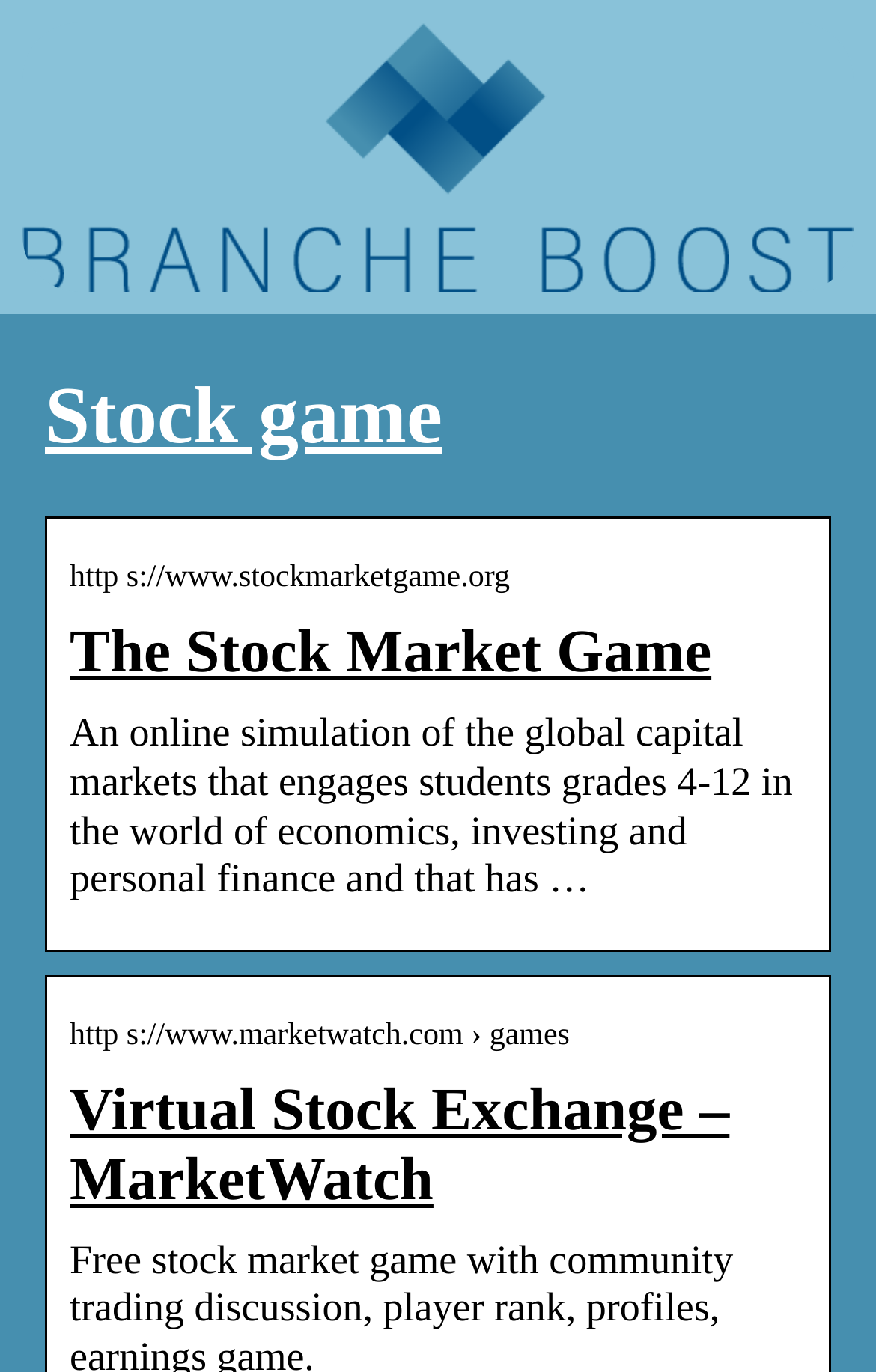Refer to the screenshot and answer the following question in detail:
Is the online simulation related to a specific website?

I found a StaticText element with the text 'http s://www.stockmarketgame.org' which suggests that the online simulation is related to the website stockmarketgame.org.